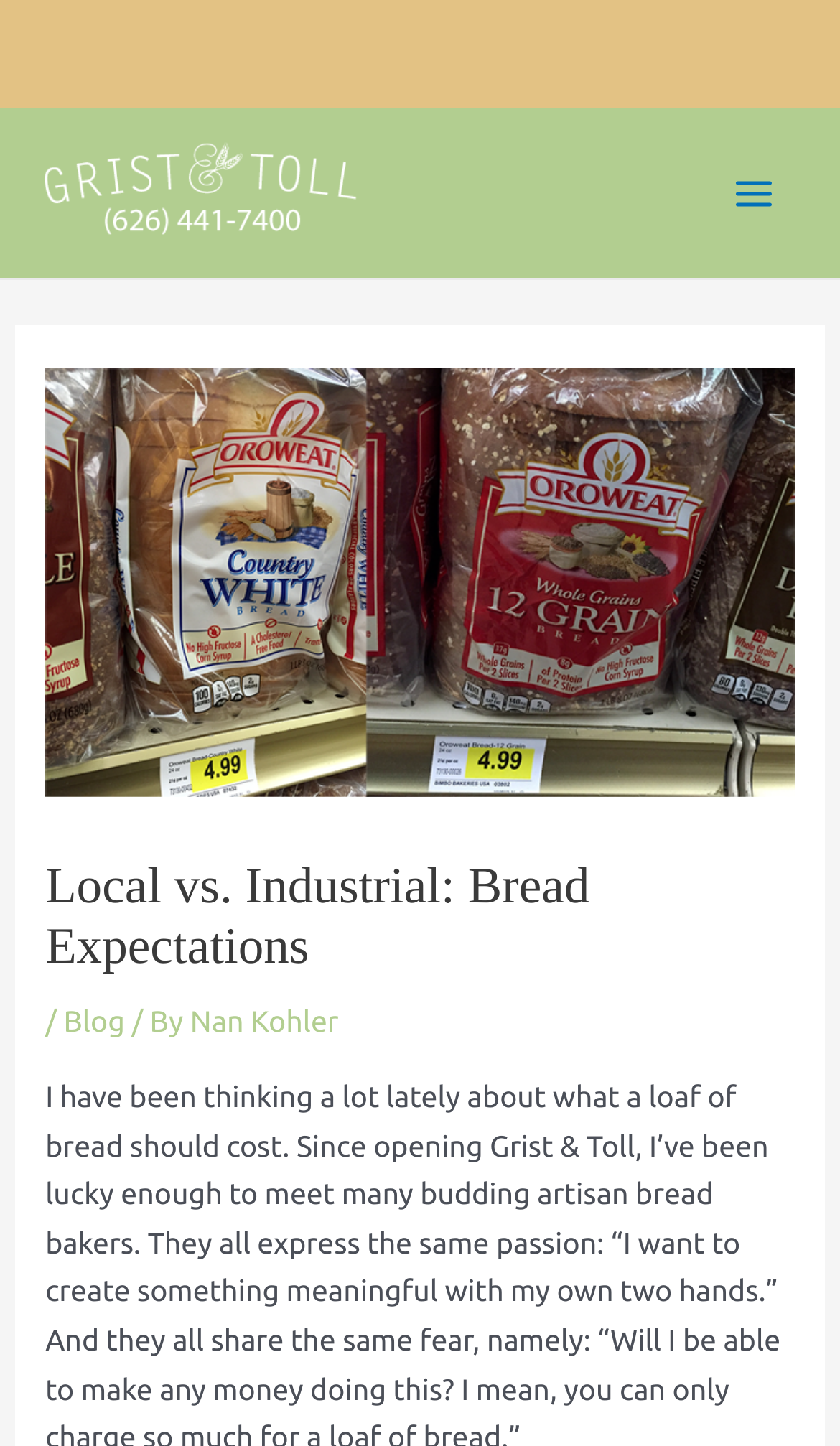Reply to the question below using a single word or brief phrase:
What is the purpose of the button at the top right corner?

Main Menu